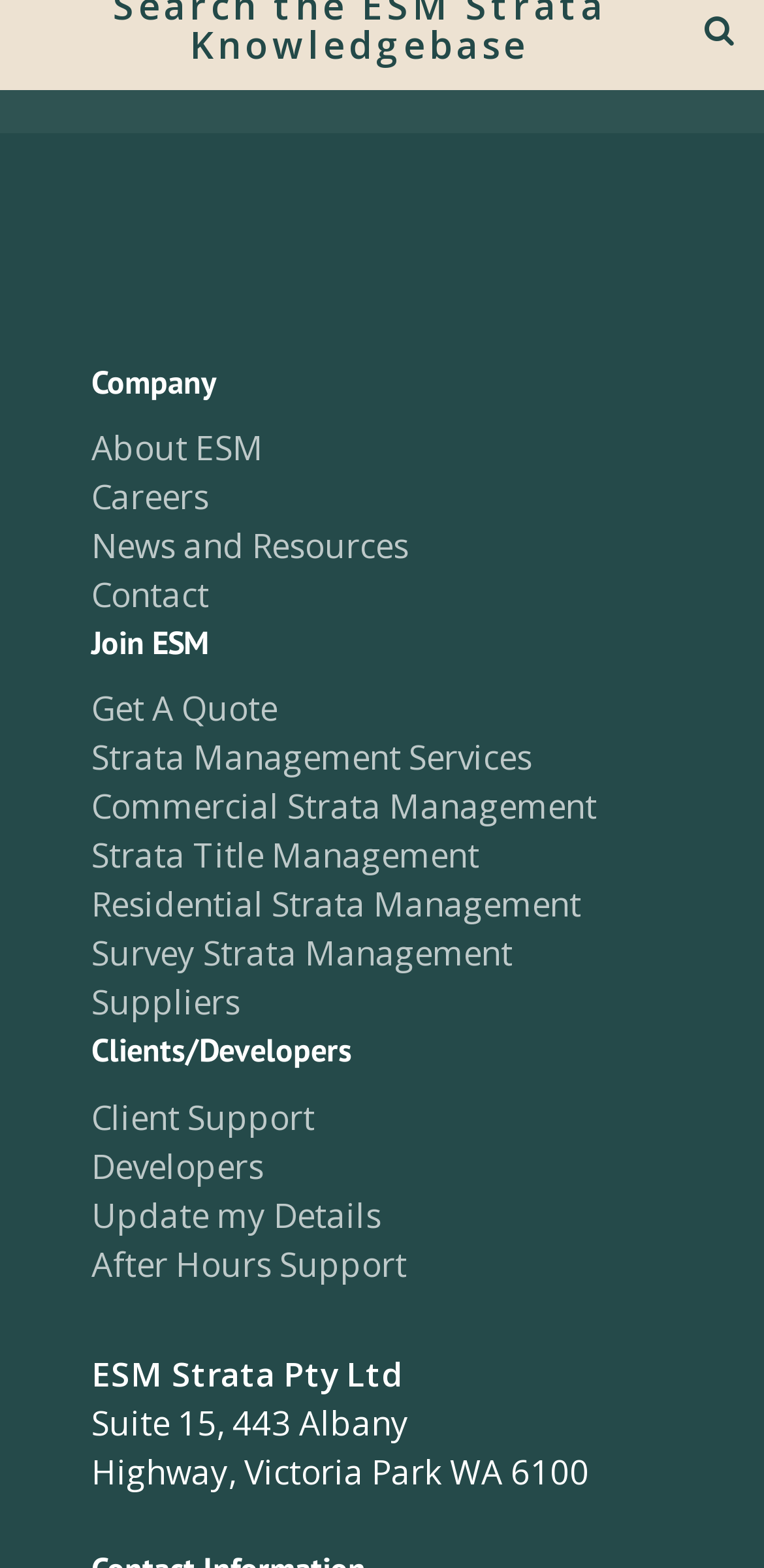Determine the bounding box coordinates of the clickable element to achieve the following action: 'Get a quote'. Provide the coordinates as four float values between 0 and 1, formatted as [left, top, right, bottom].

[0.12, 0.438, 0.363, 0.466]